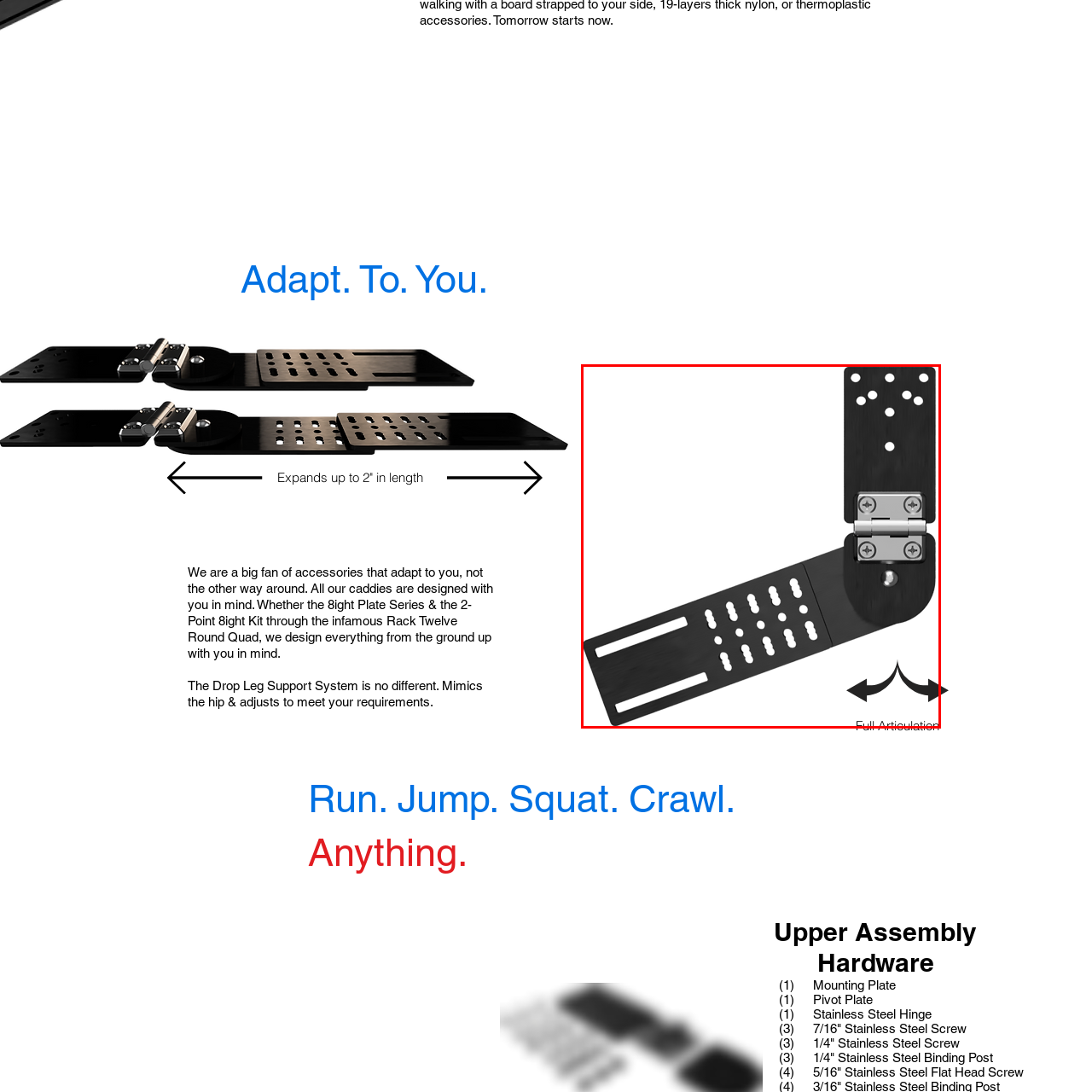Refer to the image area inside the black border, What is the purpose of the holes and slots on the mechanical piece? 
Respond concisely with a single word or phrase.

Adjustable mounting options